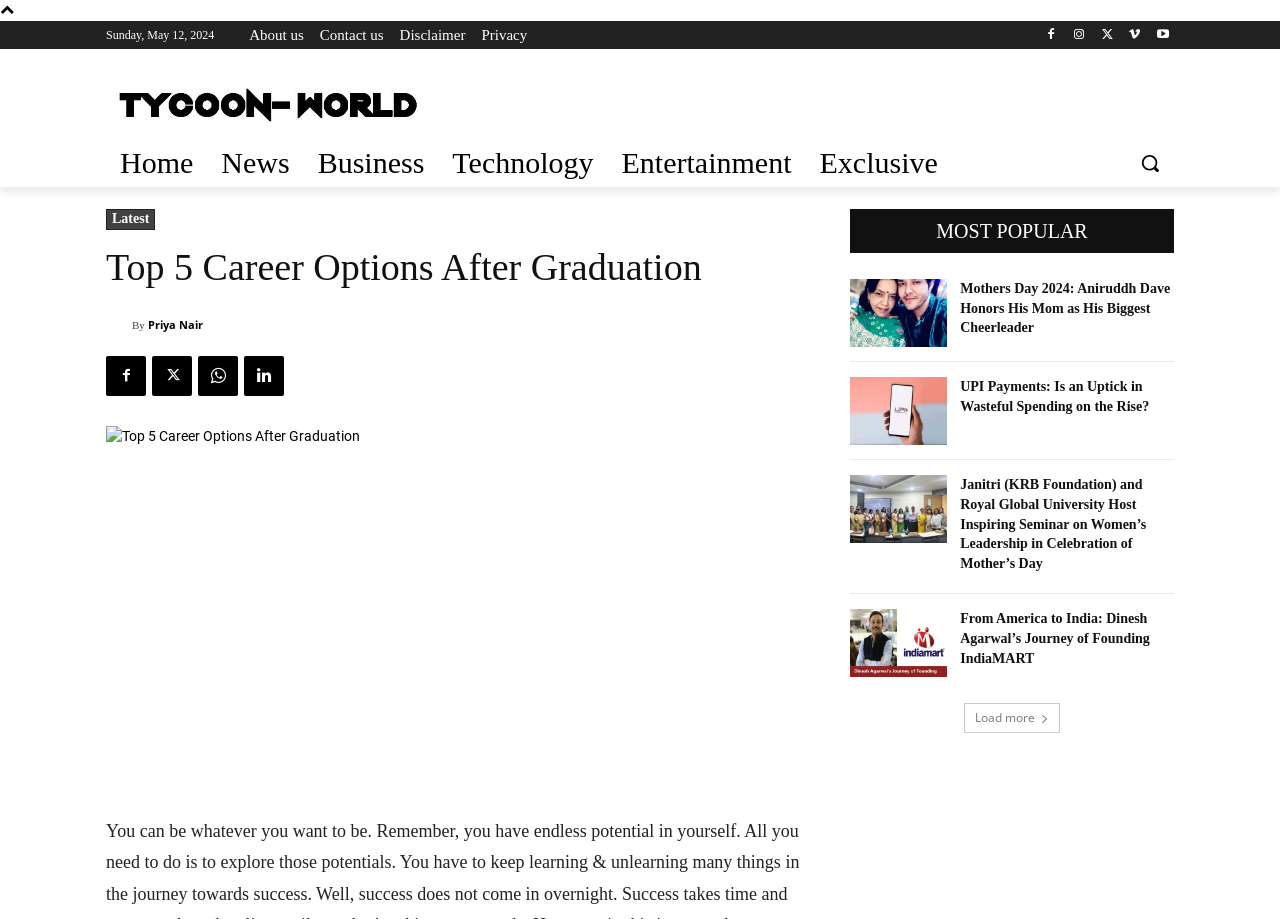Using the information in the image, give a comprehensive answer to the question: 
How many articles are displayed under the 'MOST POPULAR' section?

I counted the number of link elements under the 'MOST POPULAR' section, which are 'Mothers Day 2024: Aniruddh Dave Honors His Mom as His Biggest Cheerleader', 'UPI Payments: Is an Uptick in Wasteful Spending on the Rise?', 'Janitri (KRB Foundation) and Royal Global University Host Inspiring Seminar on Women’s Leadership in Celebration of Mother’s Day', and 'From America to India: Dinesh Agarwal’s Journey of Founding IndiaMART'.